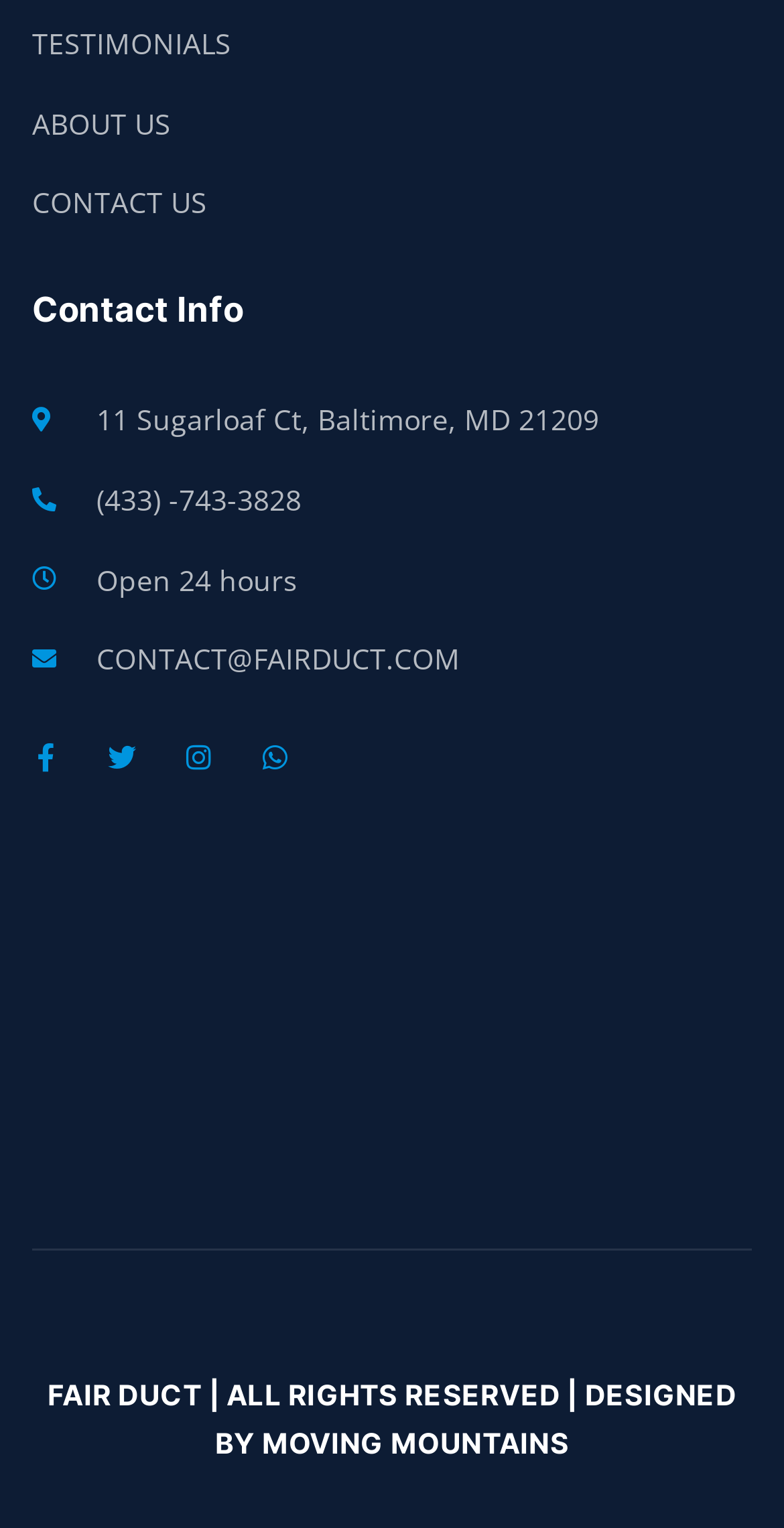Can you find the bounding box coordinates for the UI element given this description: "alt="air duct cleaning company""? Provide the coordinates as four float numbers between 0 and 1: [left, top, right, bottom].

[0.041, 0.75, 0.426, 0.773]